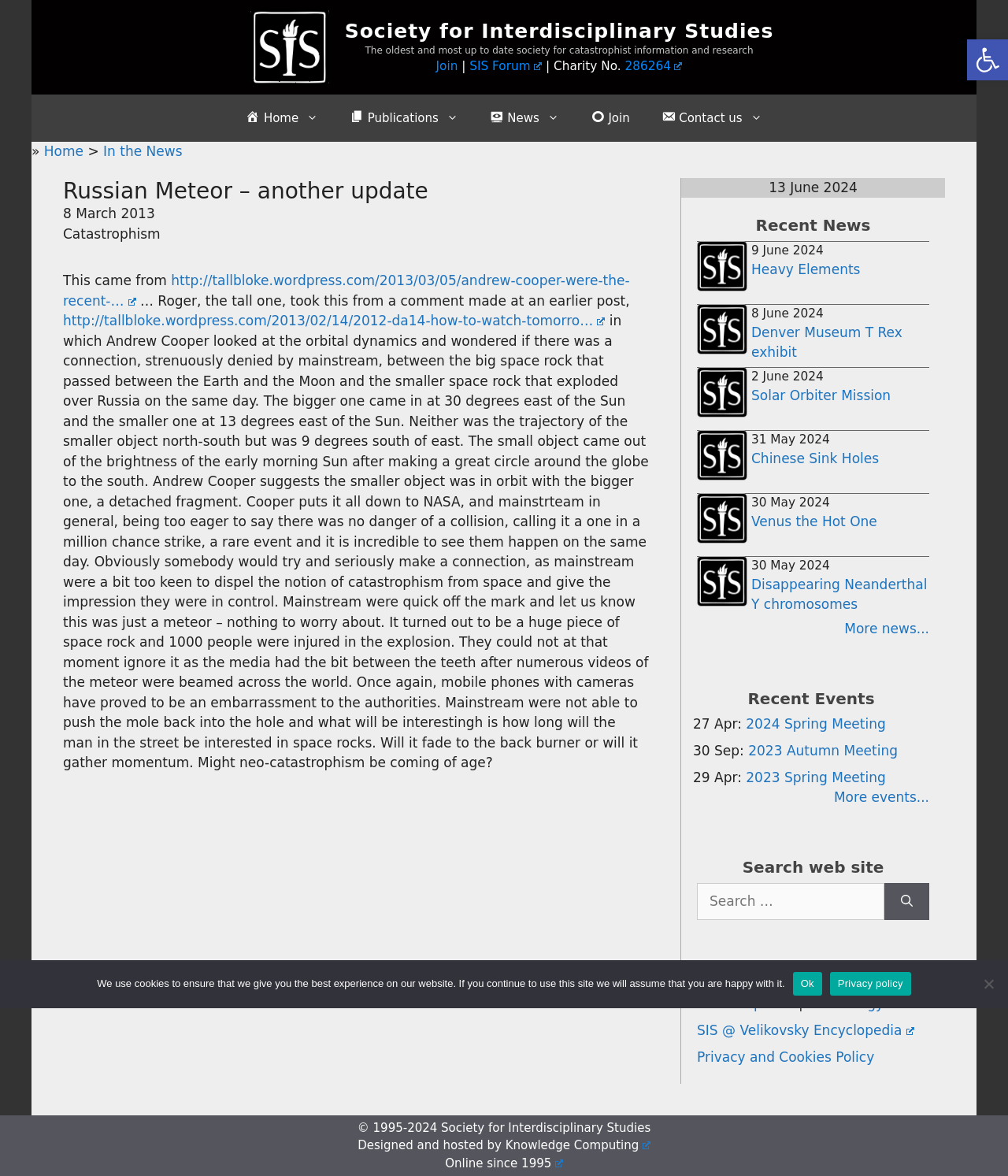Using the description: "Chinese Sink Holes", determine the UI element's bounding box coordinates. Ensure the coordinates are in the format of four float numbers between 0 and 1, i.e., [left, top, right, bottom].

[0.745, 0.383, 0.872, 0.396]